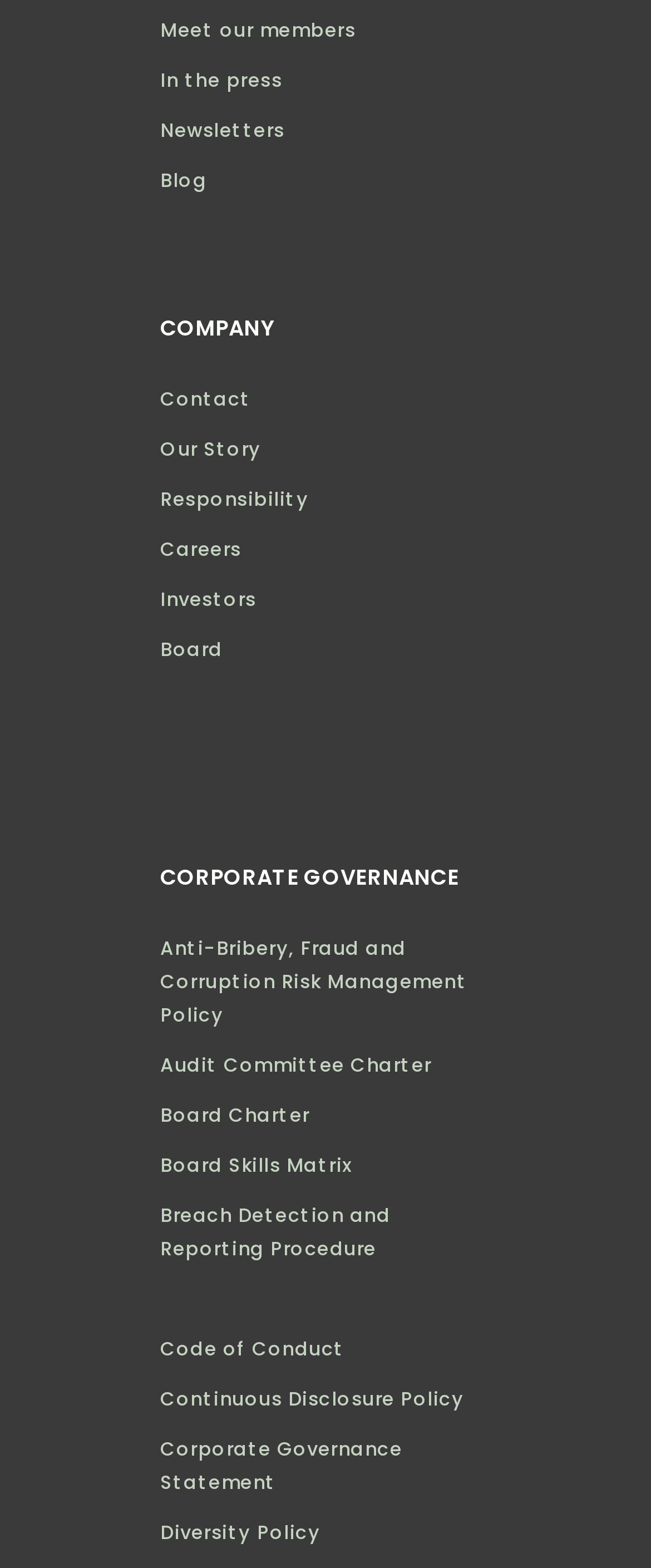Can you specify the bounding box coordinates for the region that should be clicked to fulfill this instruction: "Read the blog".

[0.246, 0.099, 0.754, 0.131]